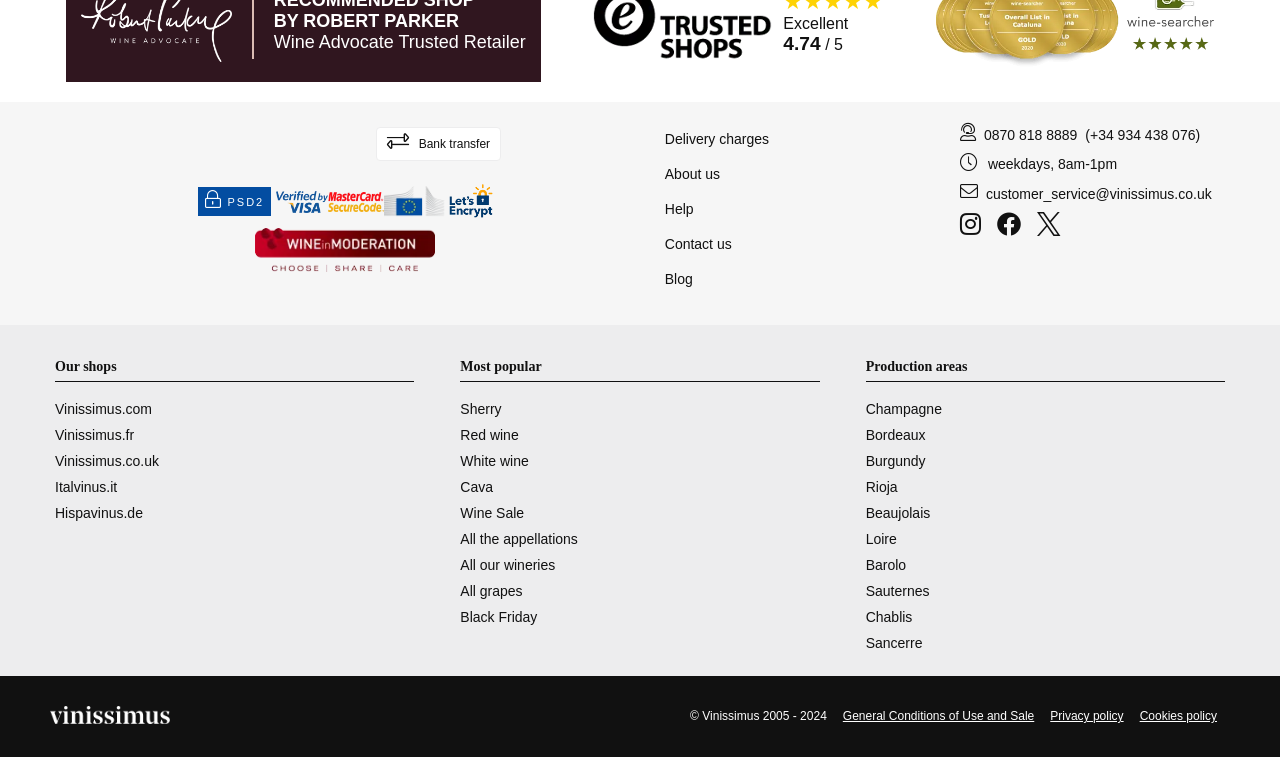Please specify the bounding box coordinates for the clickable region that will help you carry out the instruction: "Click the Facebook link".

[0.769, 0.161, 0.842, 0.195]